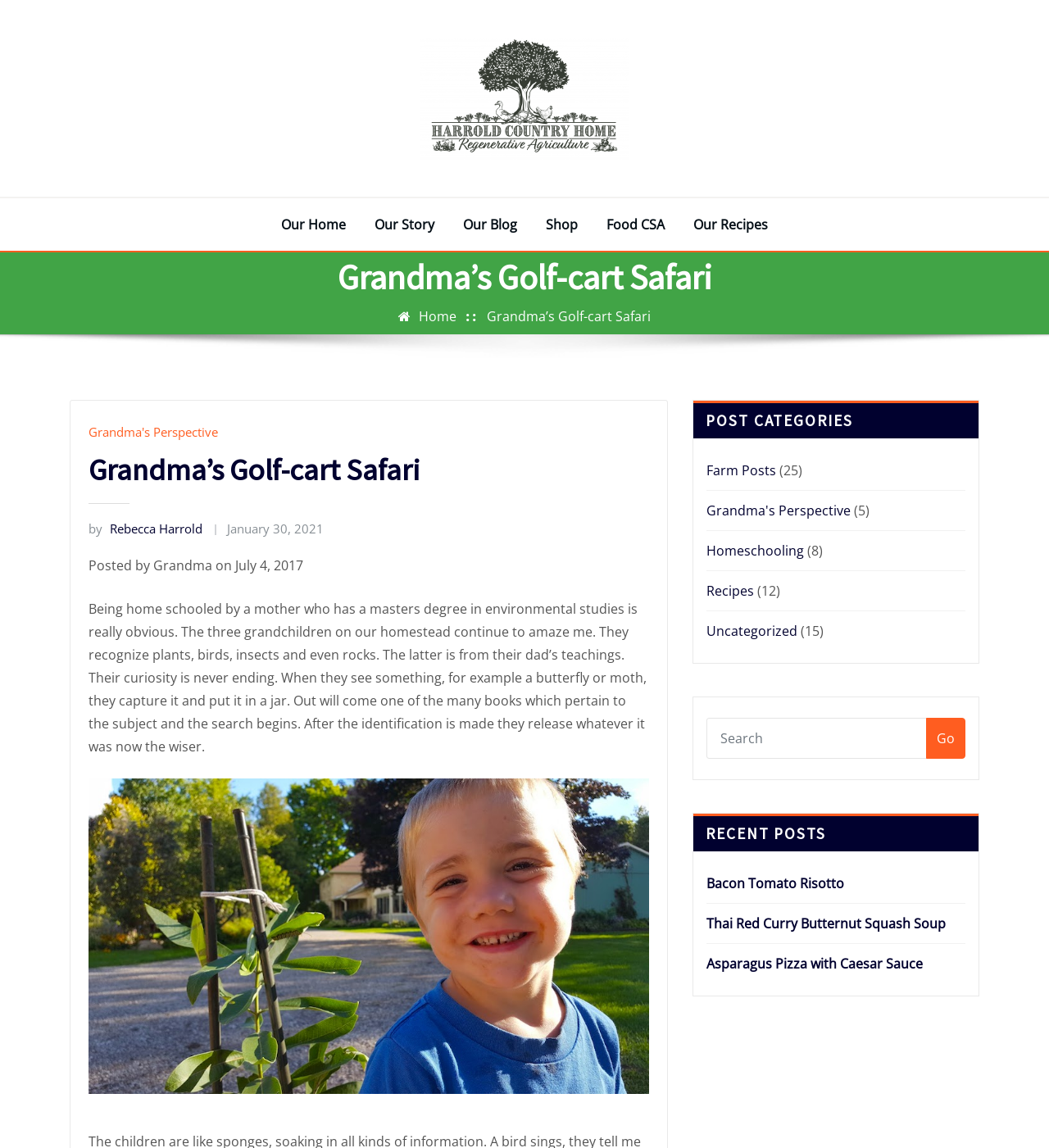Please determine the bounding box coordinates of the element's region to click in order to carry out the following instruction: "View Bacon Tomato Risotto post". The coordinates should be four float numbers between 0 and 1, i.e., [left, top, right, bottom].

[0.673, 0.761, 0.805, 0.777]